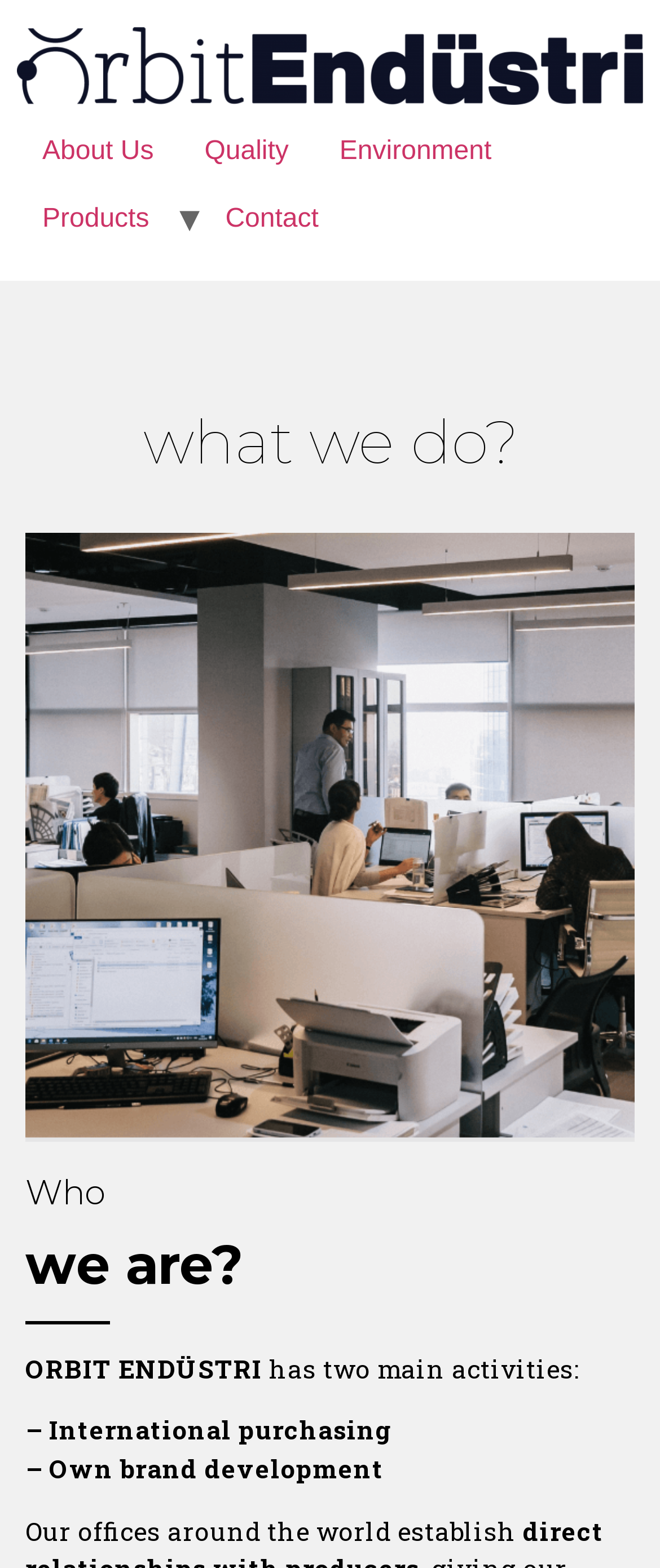Locate the UI element that matches the description About Us in the webpage screenshot. Return the bounding box coordinates in the format (top-left x, top-left y, bottom-right x, bottom-right y), with values ranging from 0 to 1.

[0.026, 0.075, 0.271, 0.118]